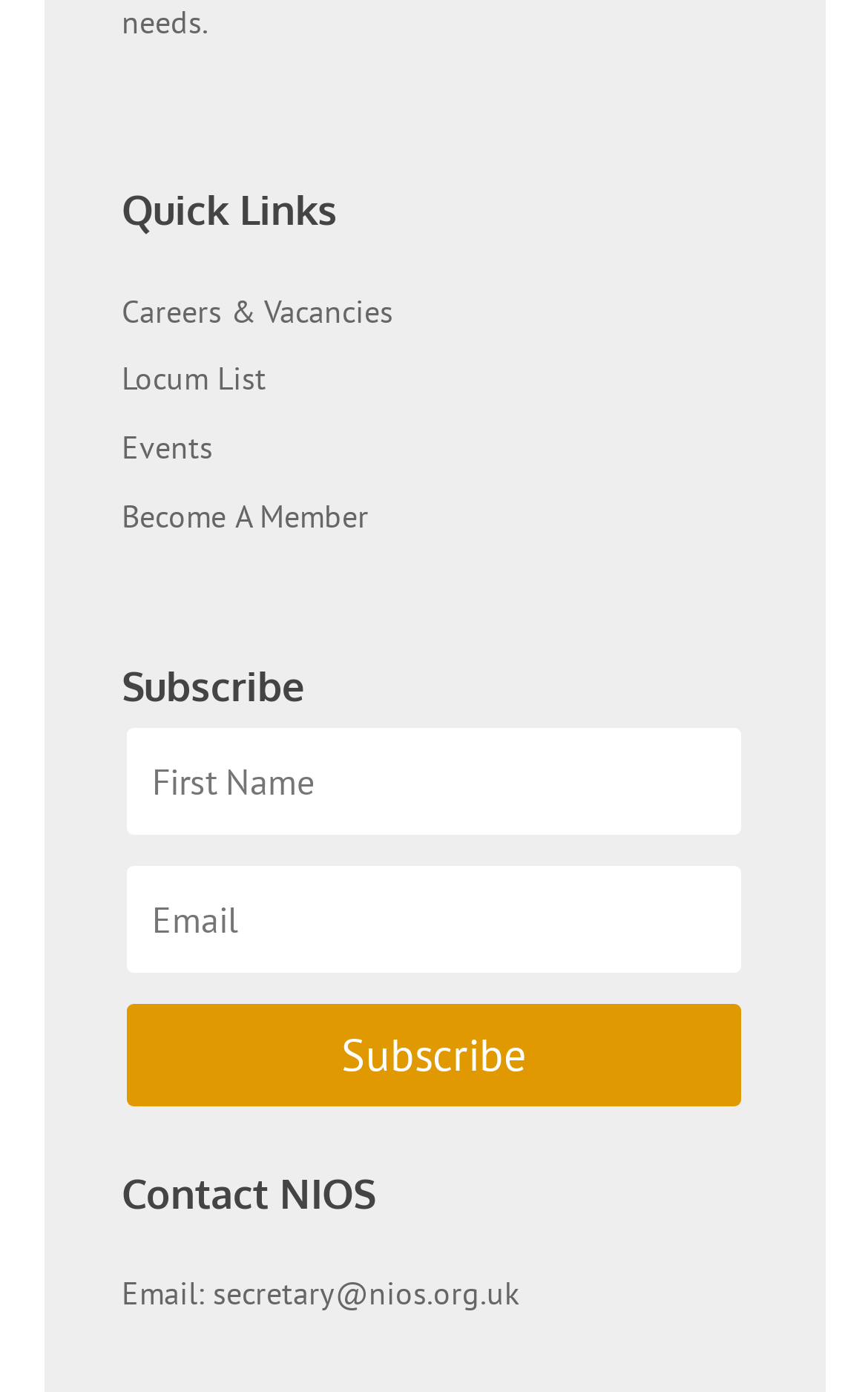What is the purpose of the 'Subscribe' section?
Using the visual information from the image, give a one-word or short-phrase answer.

To subscribe to NIOS